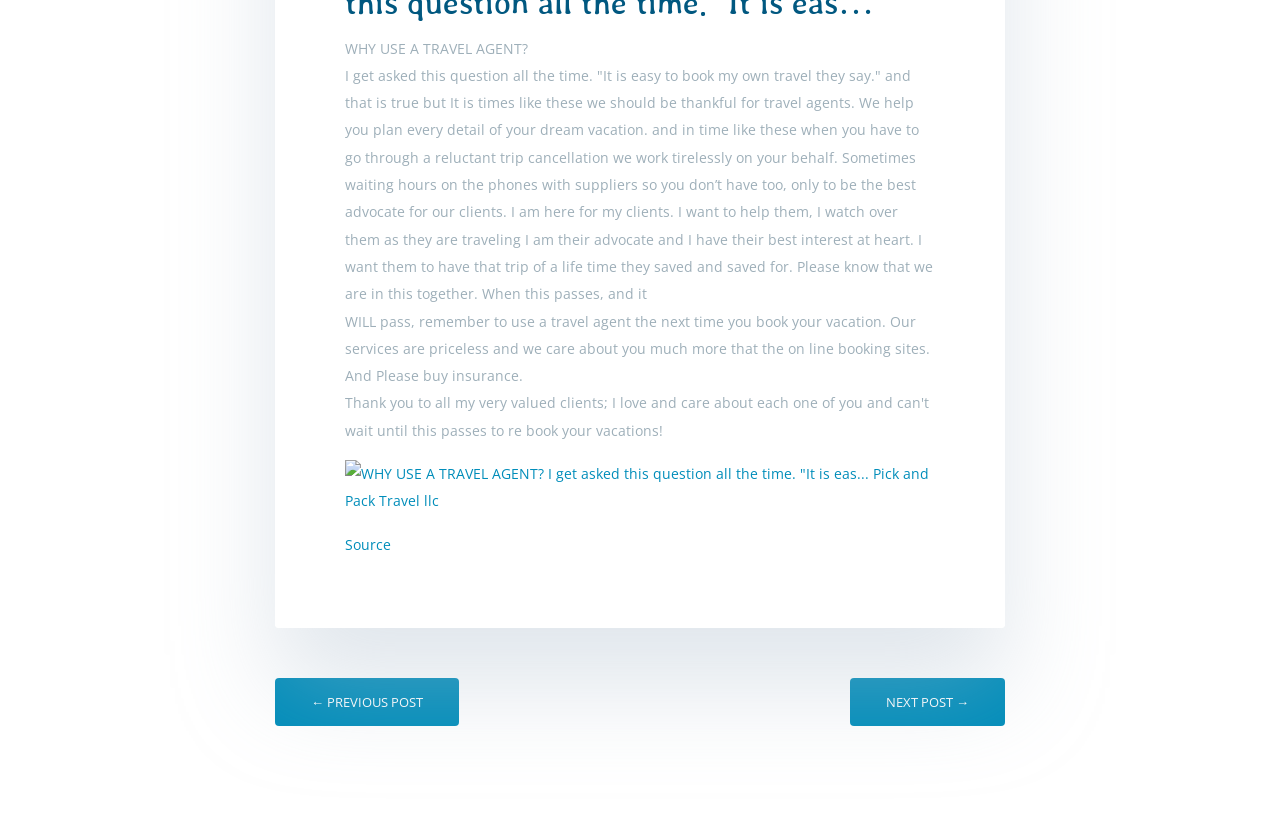Utilize the information from the image to answer the question in detail:
What is the author's advice?

The author's advice is to use a travel agent, as stated in the text 'Please know that we are in this together. When this passes, and it WILL pass, remember to use a travel agent the next time you book your vacation.'.